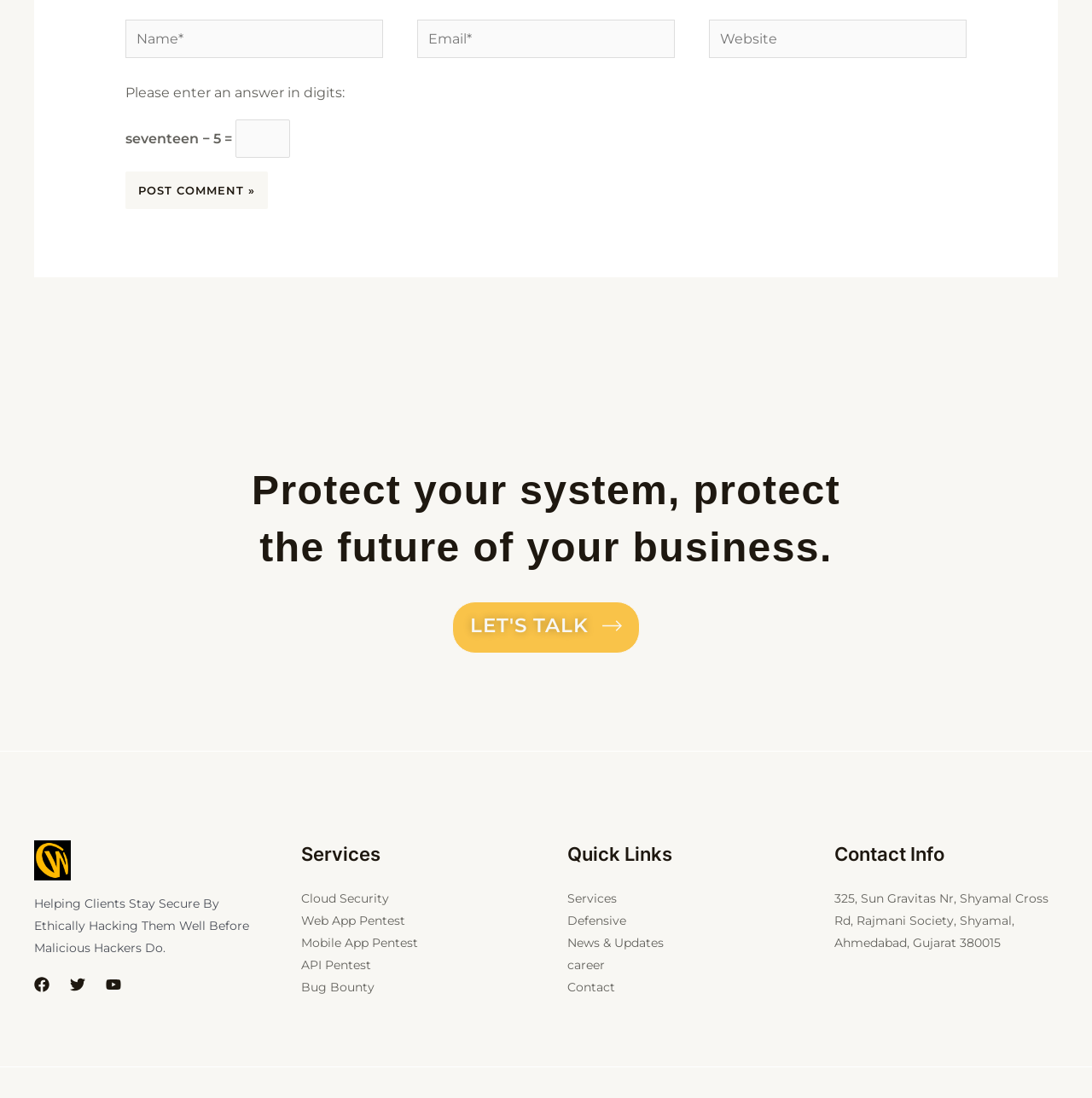What is the text above the 'Website' field?
Look at the screenshot and give a one-word or phrase answer.

Email*